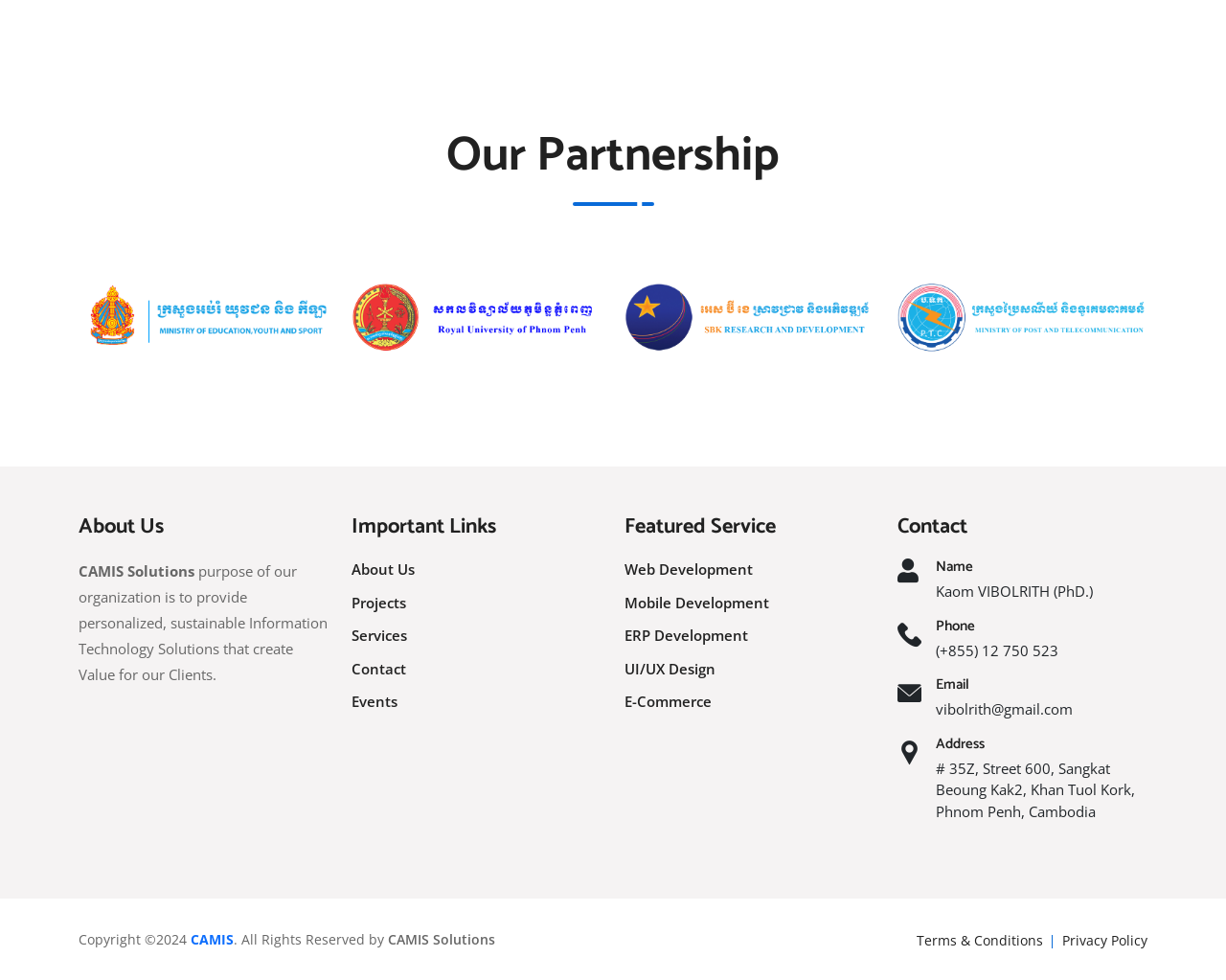Respond with a single word or phrase for the following question: 
What is the address of CAMIS Solutions?

# 35Z, Street 600, Sangkat Beoung Kak2, Khan Tuol Kork, Phnom Penh, Cambodia